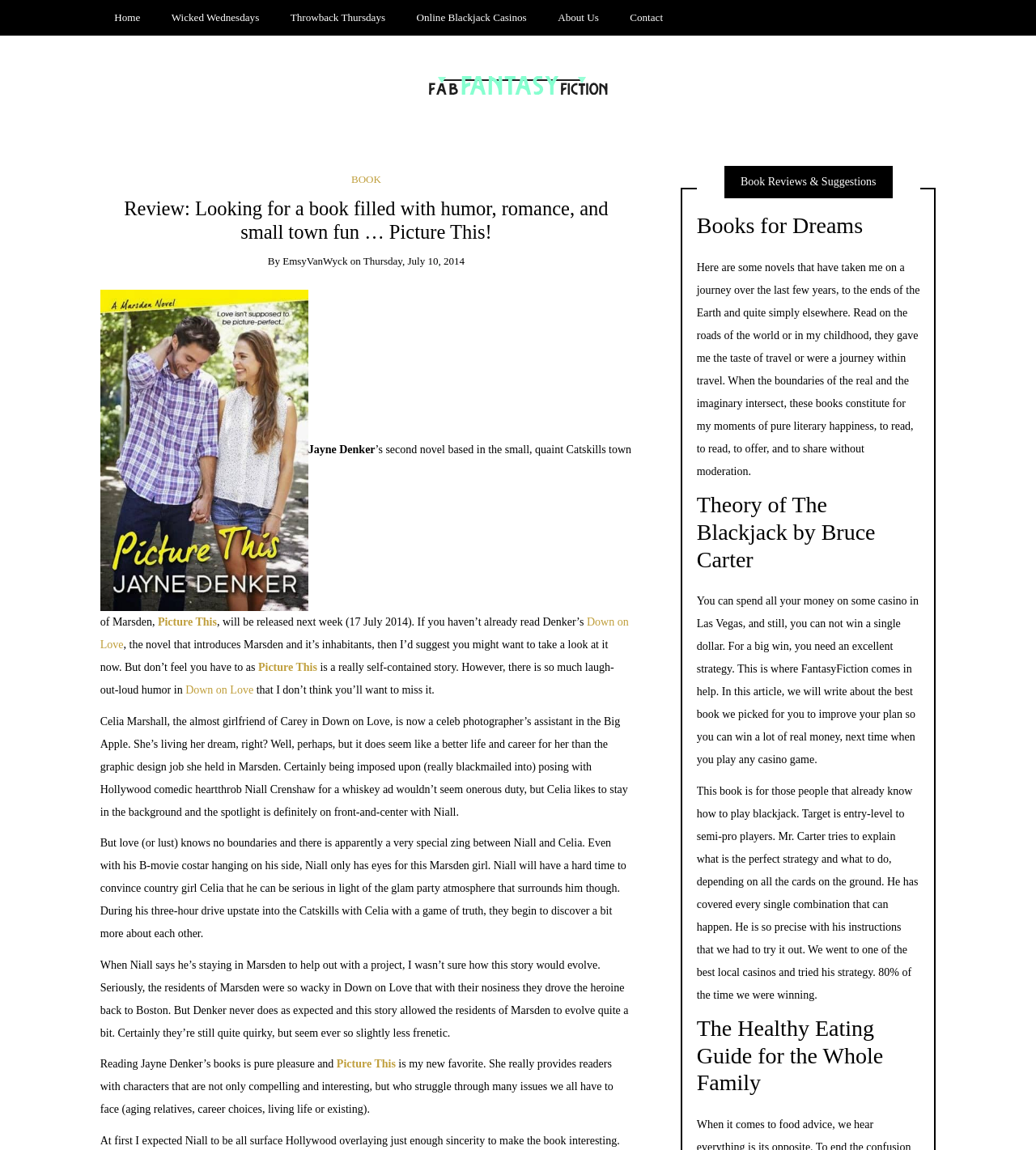Predict the bounding box coordinates of the UI element that matches this description: "Down on Love". The coordinates should be in the format [left, top, right, bottom] with each value between 0 and 1.

[0.097, 0.536, 0.607, 0.566]